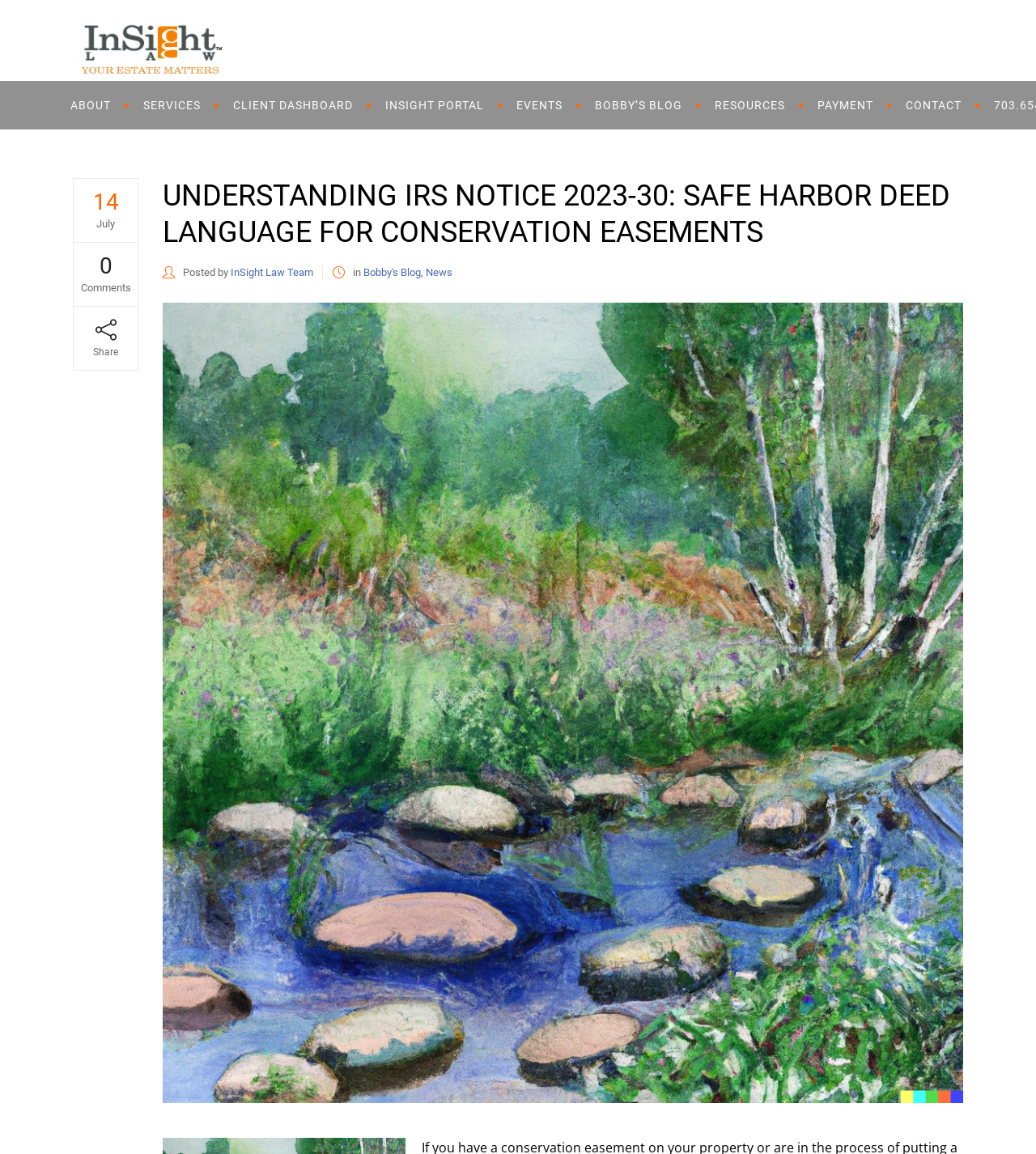Can you find the bounding box coordinates for the element to click on to achieve the instruction: "Visit the CONTACT page"?

[0.859, 0.07, 0.944, 0.112]